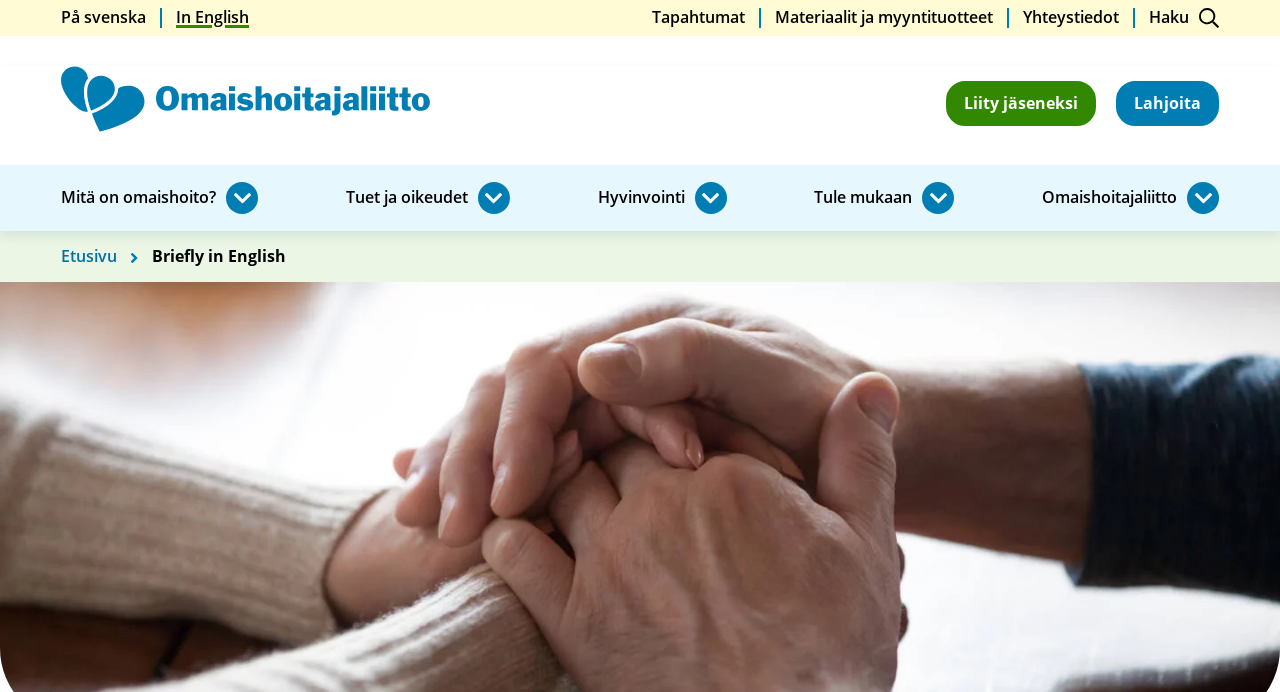Provide the bounding box coordinates of the UI element that matches the description: "Etusivu".

[0.048, 0.095, 0.337, 0.204]